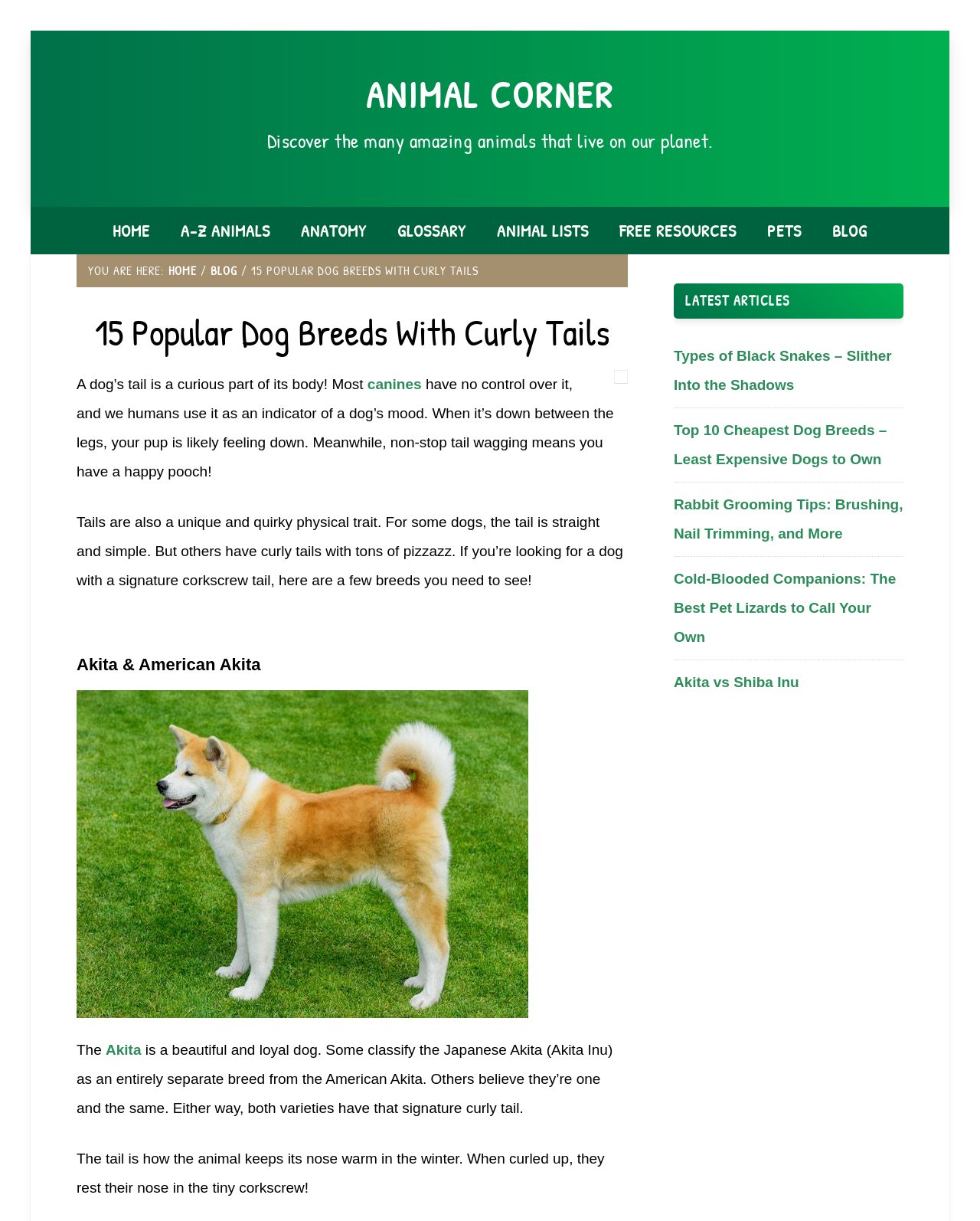Provide the bounding box coordinates of the section that needs to be clicked to accomplish the following instruction: "Learn more about 'canines'."

[0.375, 0.308, 0.43, 0.321]